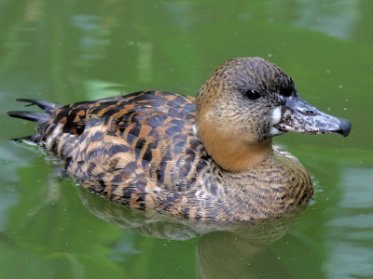Please provide a detailed answer to the question below by examining the image:
What is the shape of the duck's bill?

The caption describes the duck's bill as robust and slightly darker at the tip, suggesting that it is a sturdy and strong bill, adapted for its diving habits.